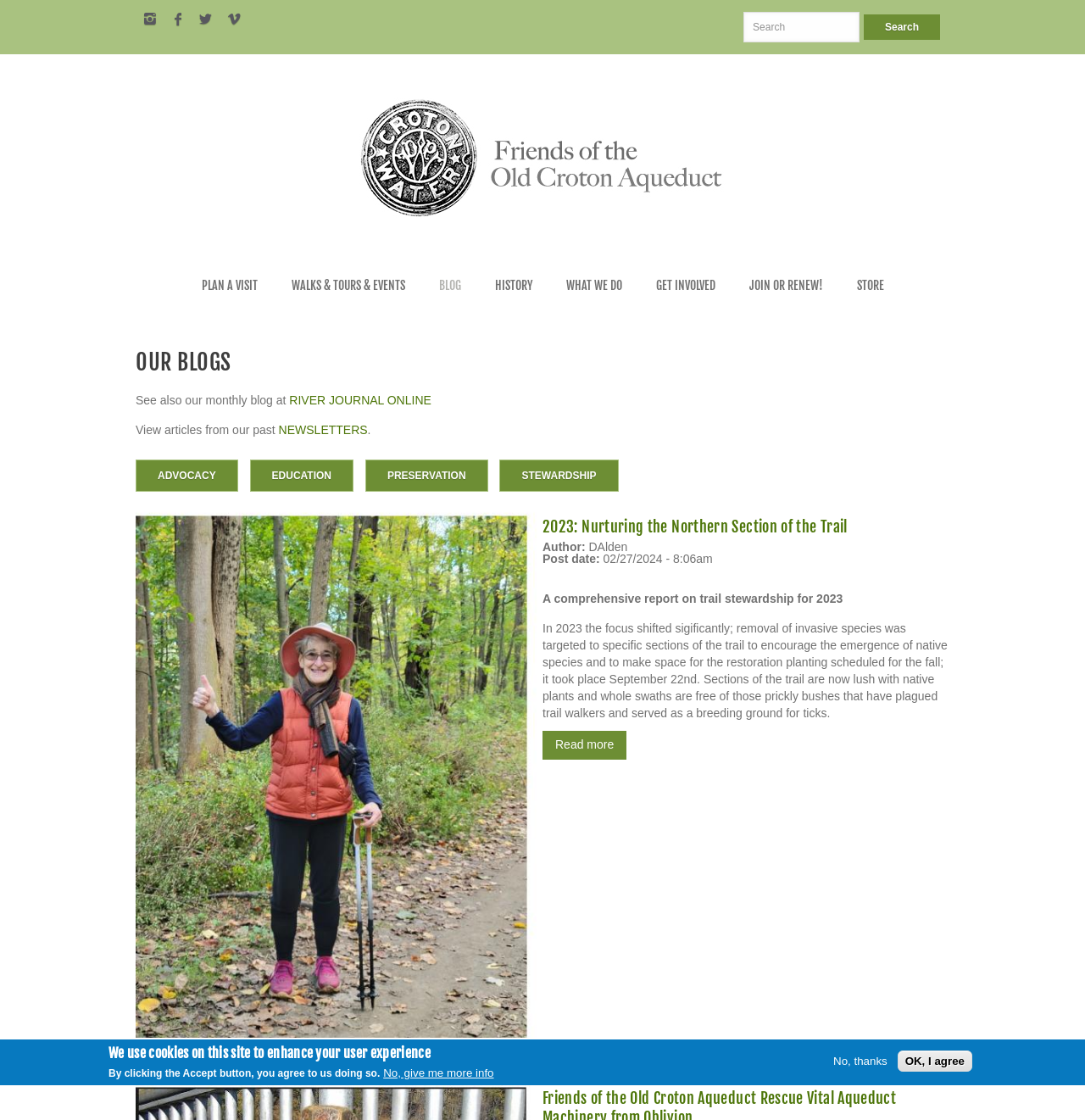Identify the bounding box coordinates of the area that should be clicked in order to complete the given instruction: "Visit the home page". The bounding box coordinates should be four float numbers between 0 and 1, i.e., [left, top, right, bottom].

[0.325, 0.193, 0.675, 0.205]